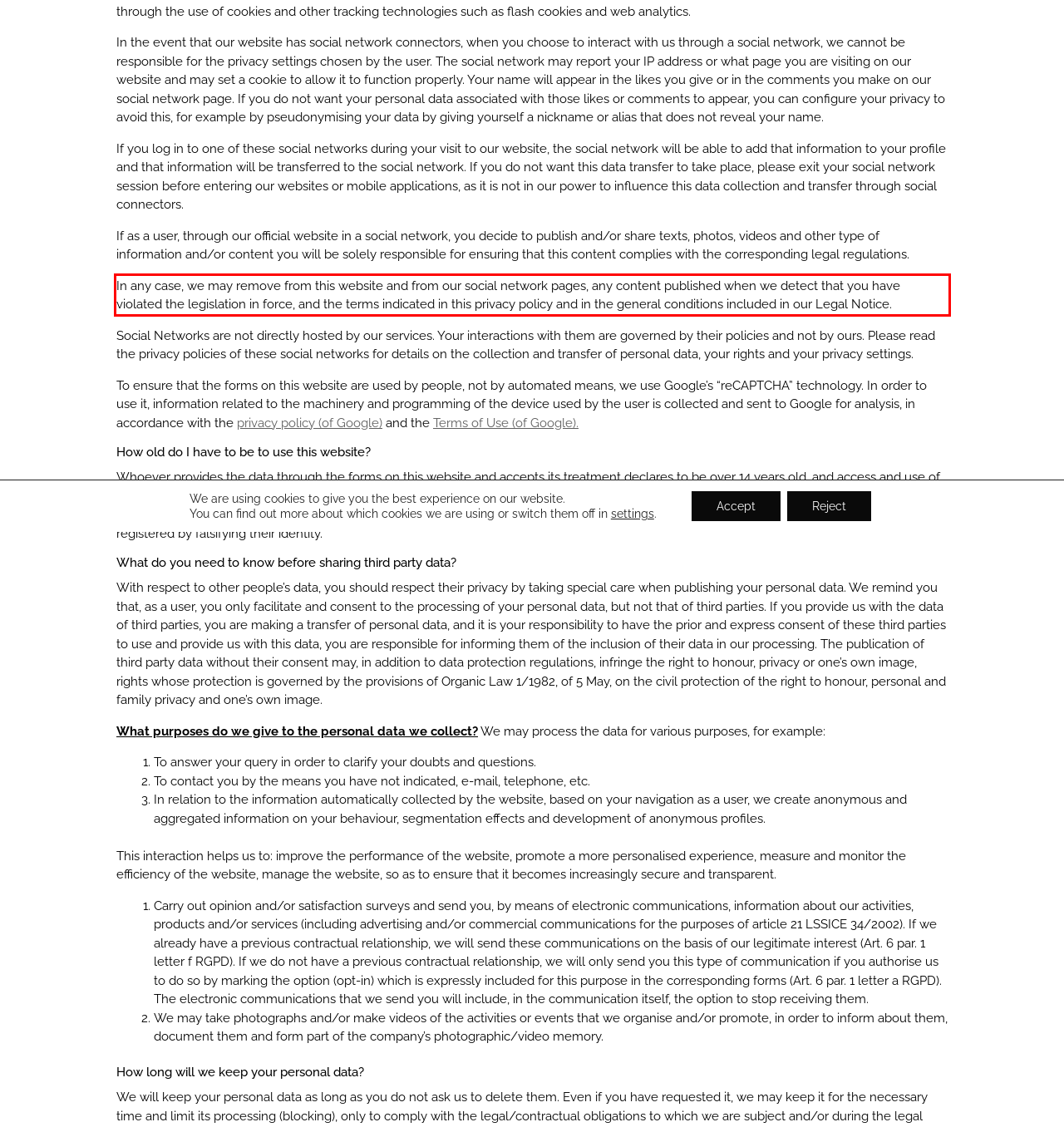Extract and provide the text found inside the red rectangle in the screenshot of the webpage.

In any case, we may remove from this website and from our social network pages, any content published when we detect that you have violated the legislation in force, and the terms indicated in this privacy policy and in the general conditions included in our Legal Notice.